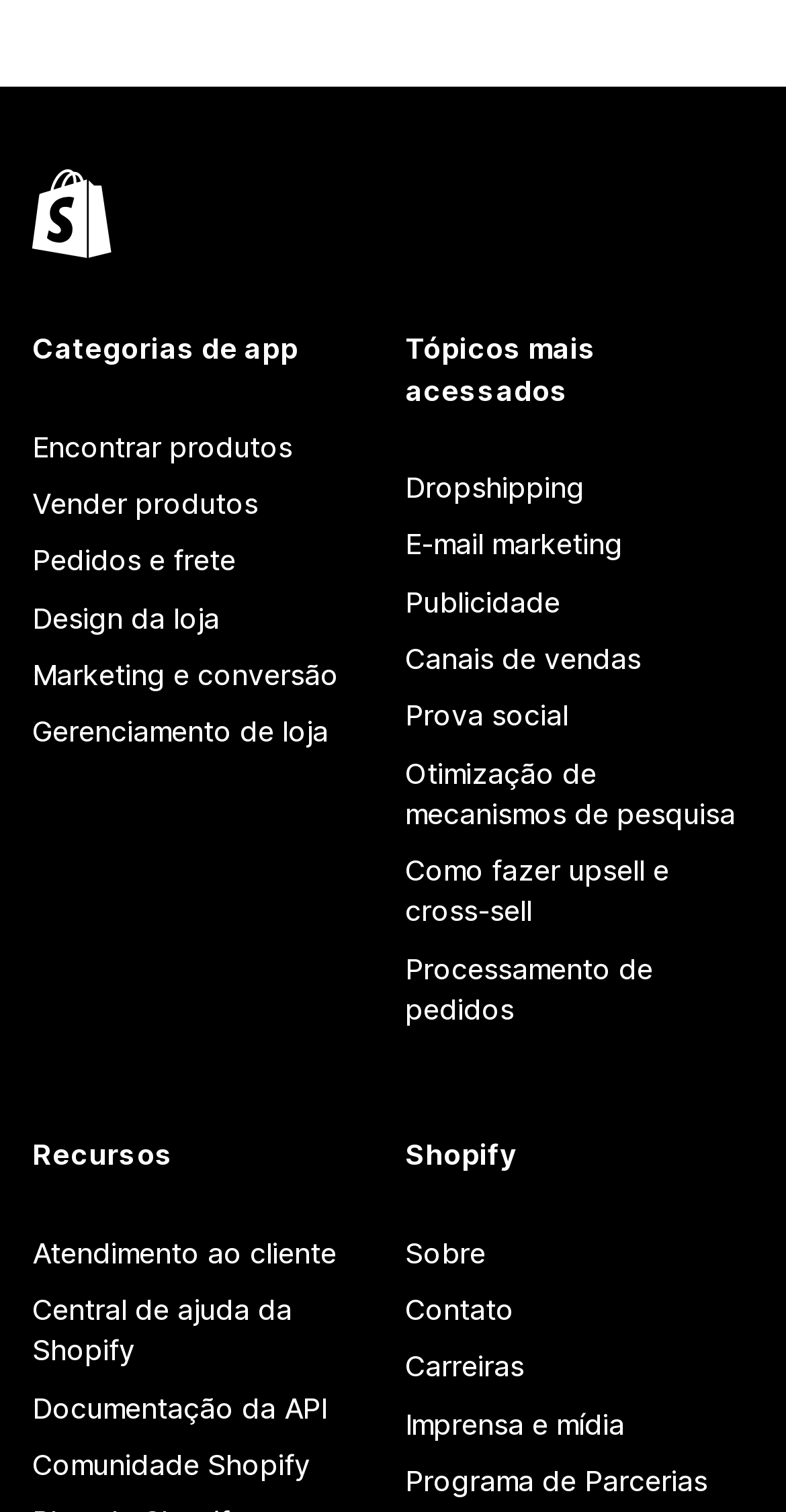What are the categories of apps?
Please use the visual content to give a single word or phrase answer.

Categorias de app